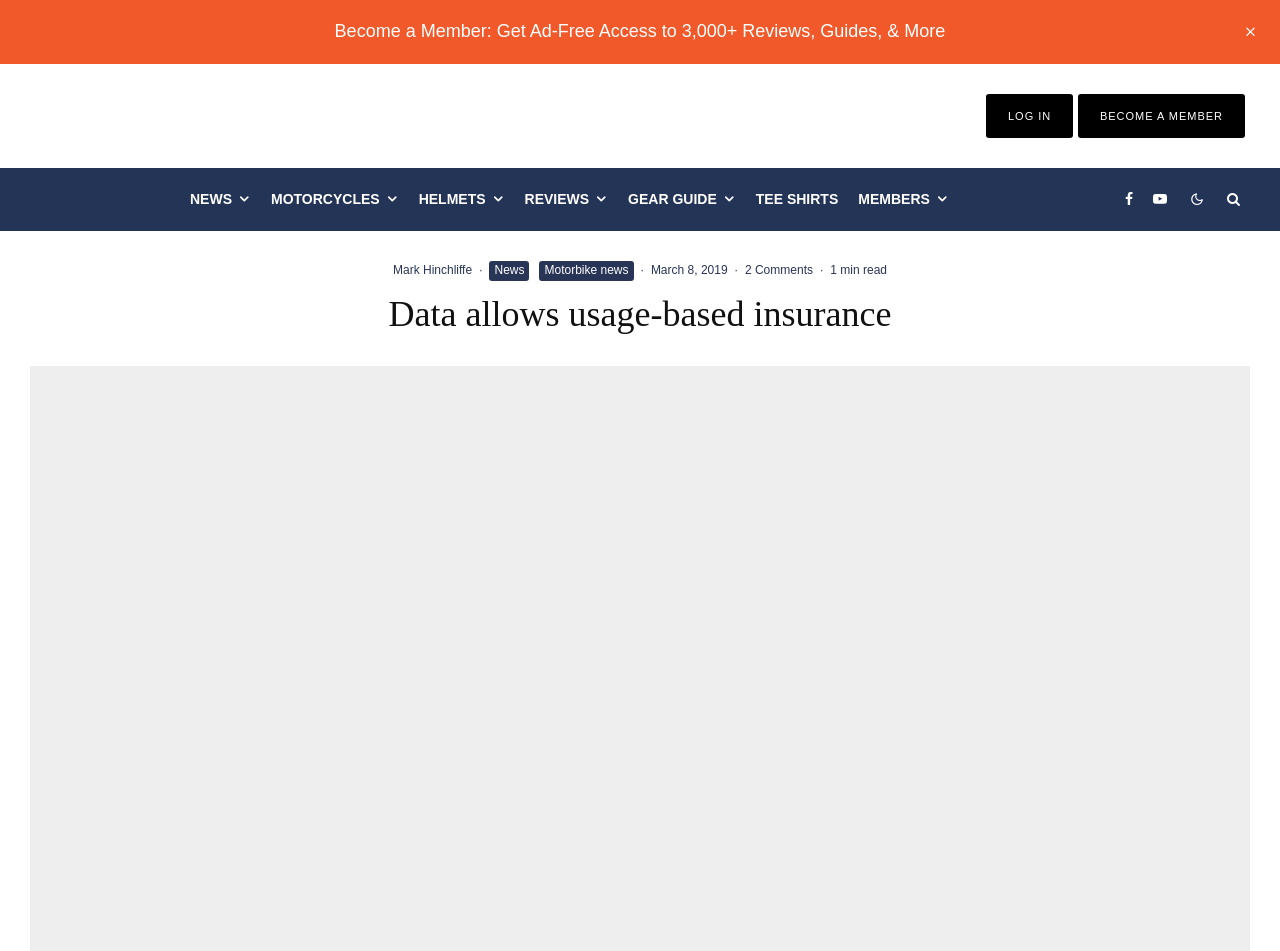What is the date of the news article?
Can you provide a detailed and comprehensive answer to the question?

I found the date of the news article by looking at the time element, which contains the static text 'March 8, 2019'. This suggests that the news article was published on this date.